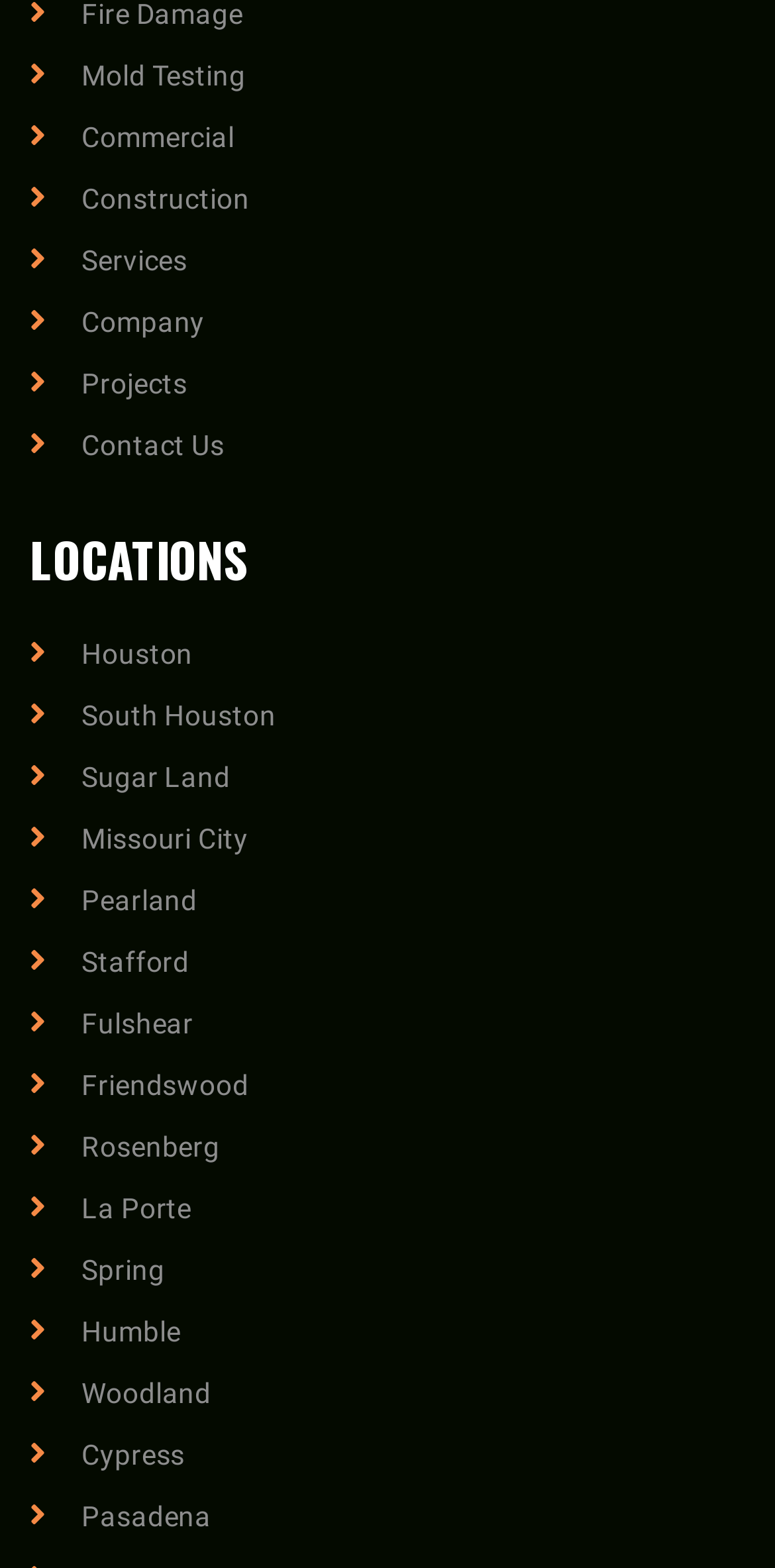Are there any images on the webpage?
Using the image, give a concise answer in the form of a single word or short phrase.

No